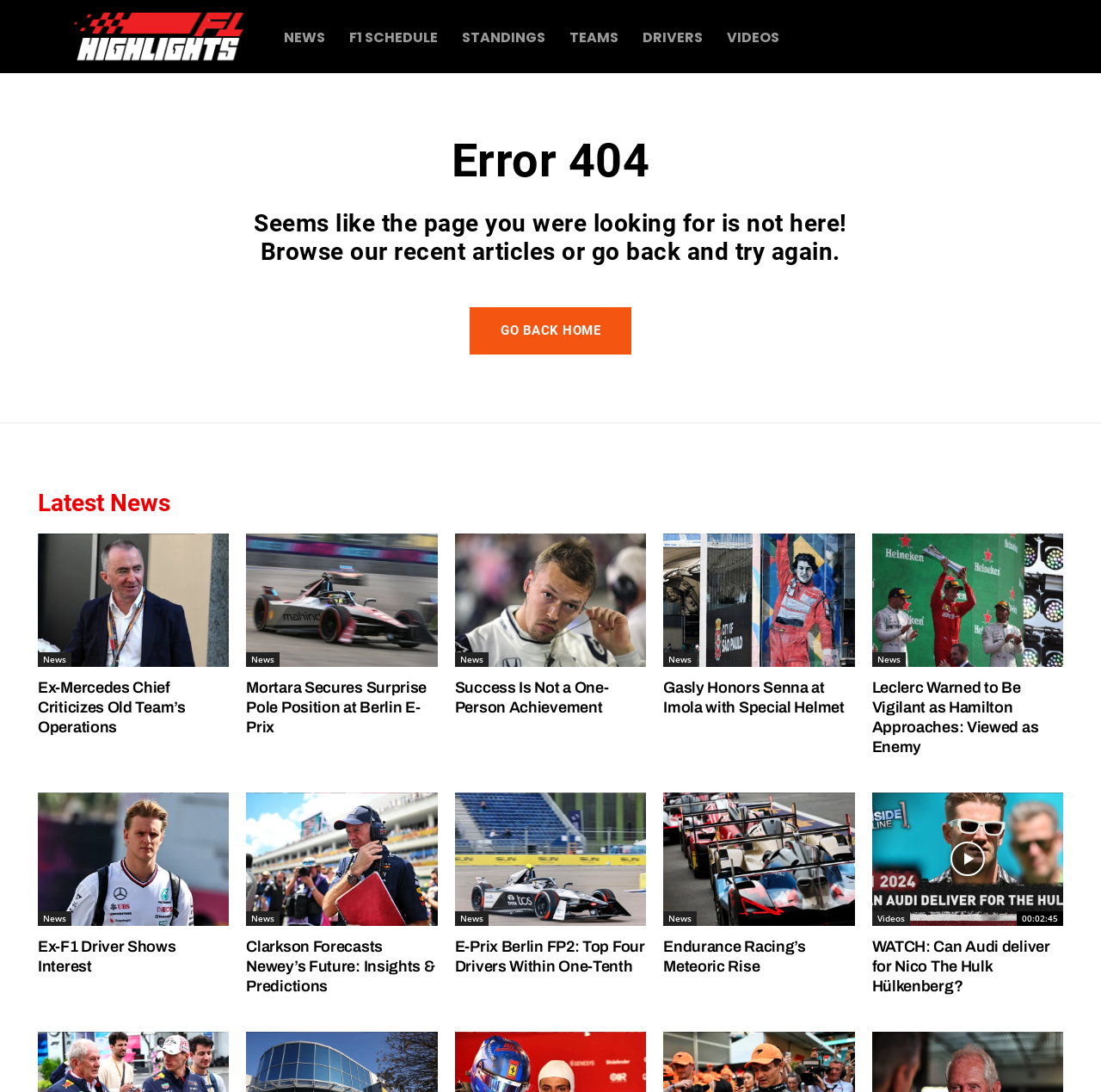Determine the bounding box coordinates of the clickable region to carry out the instruction: "Go back home".

[0.427, 0.281, 0.573, 0.324]